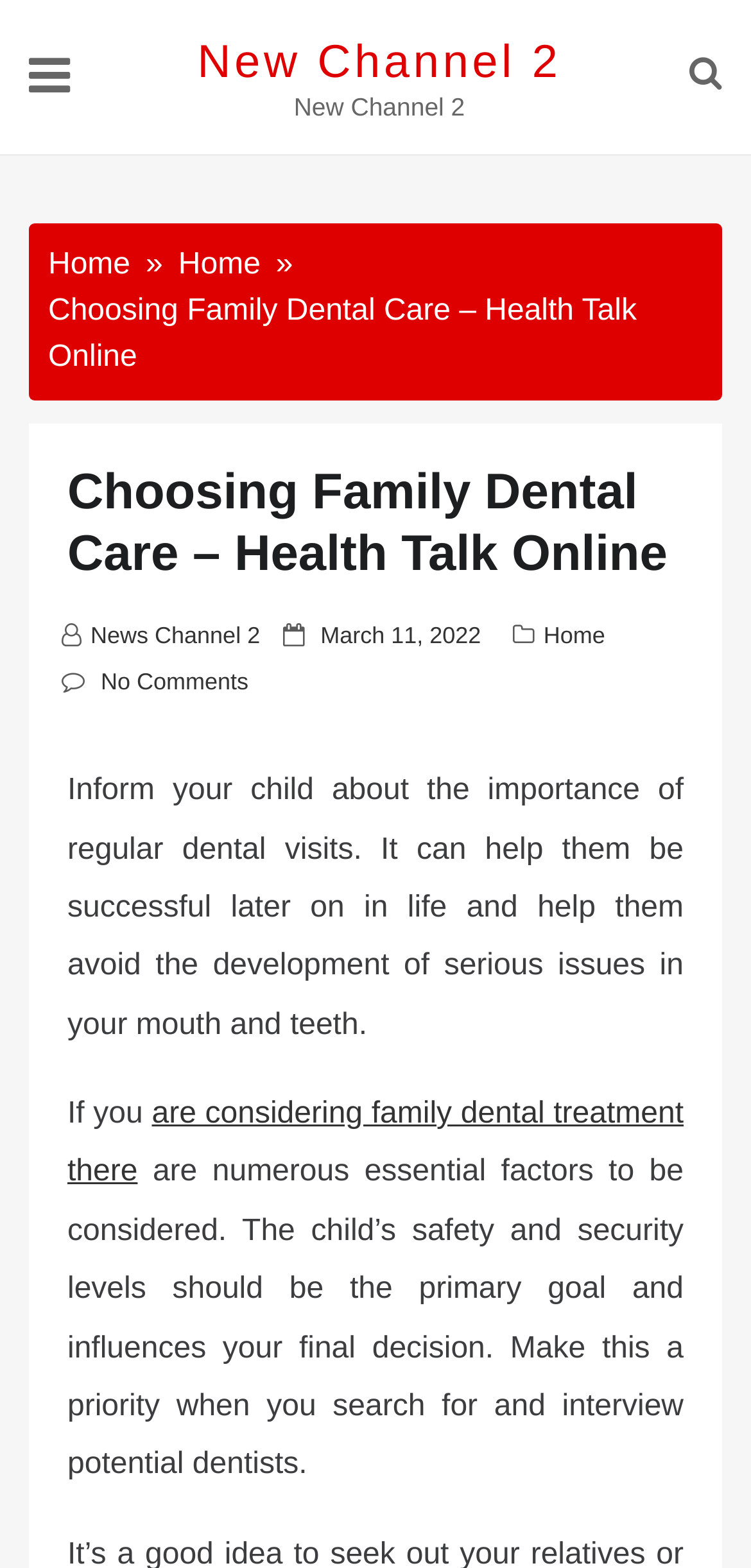What is the date of the posted article?
Please provide a detailed and thorough answer to the question.

The webpage contains a link with the text 'March 11, 2022' which is accompanied by a time element, indicating that it is the date the article was posted.